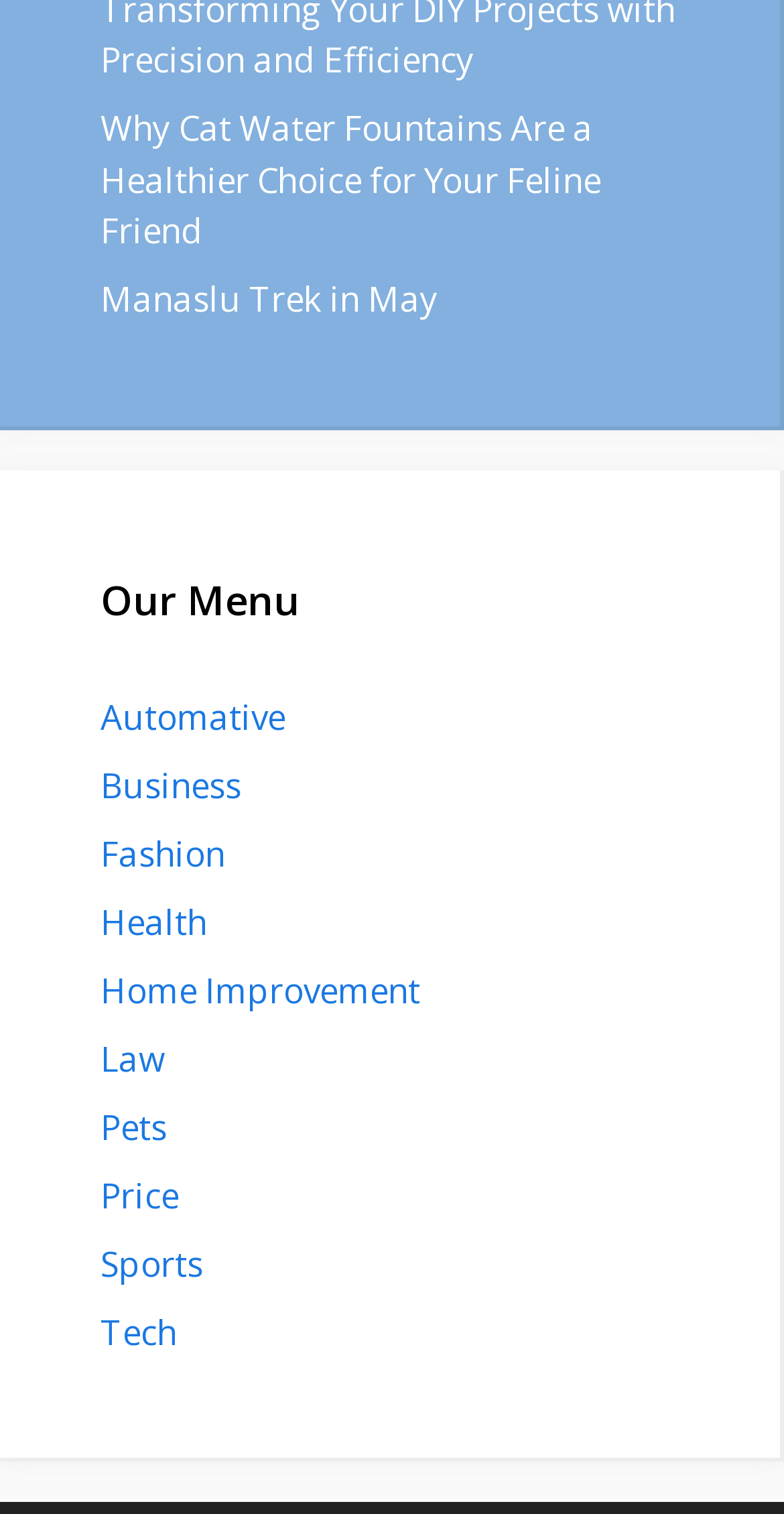Find the bounding box coordinates for the area that must be clicked to perform this action: "View the Automative section".

[0.128, 0.458, 0.364, 0.488]